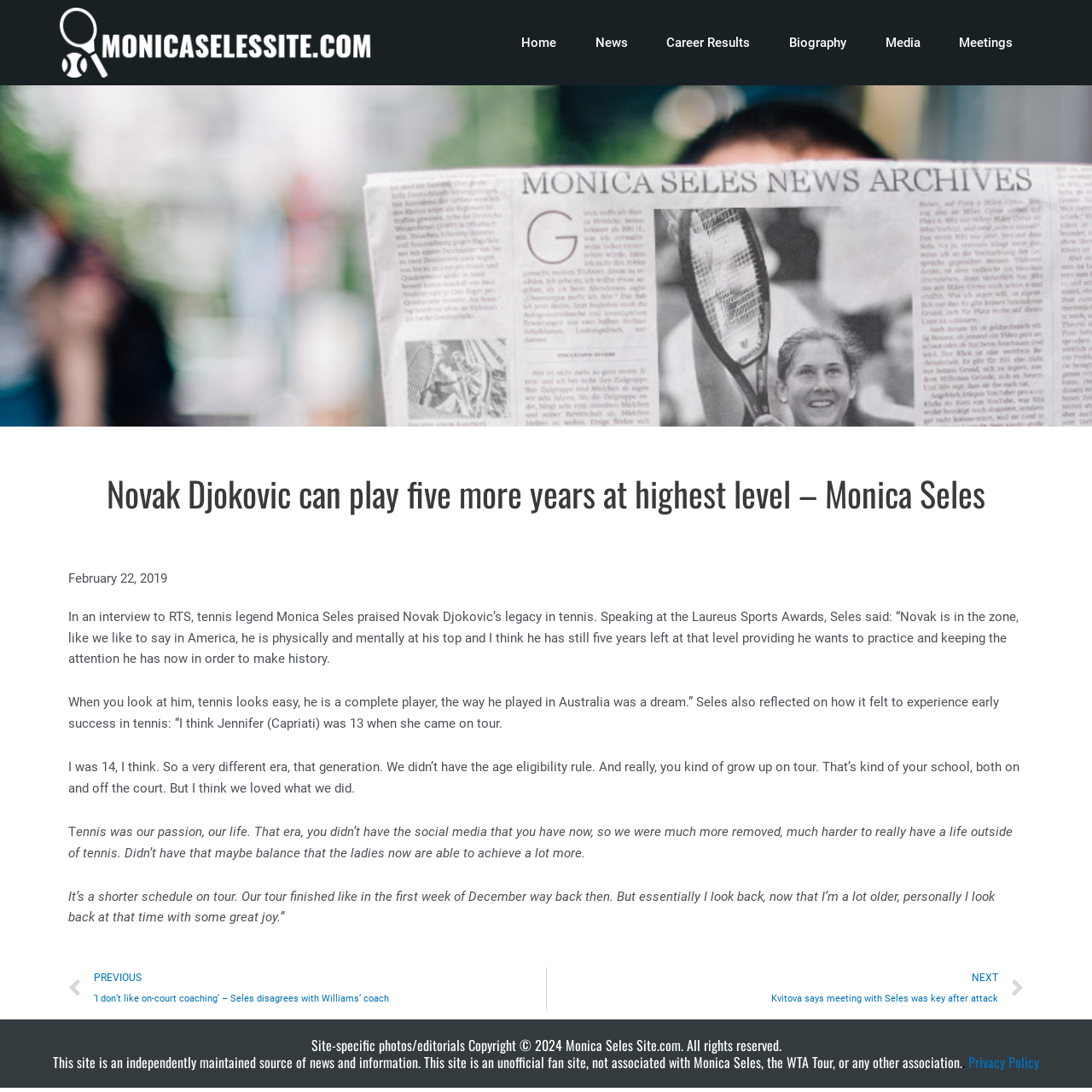Show the bounding box coordinates for the element that needs to be clicked to execute the following instruction: "View the Privacy Policy". Provide the coordinates in the form of four float numbers between 0 and 1, i.e., [left, top, right, bottom].

[0.887, 0.963, 0.952, 0.982]